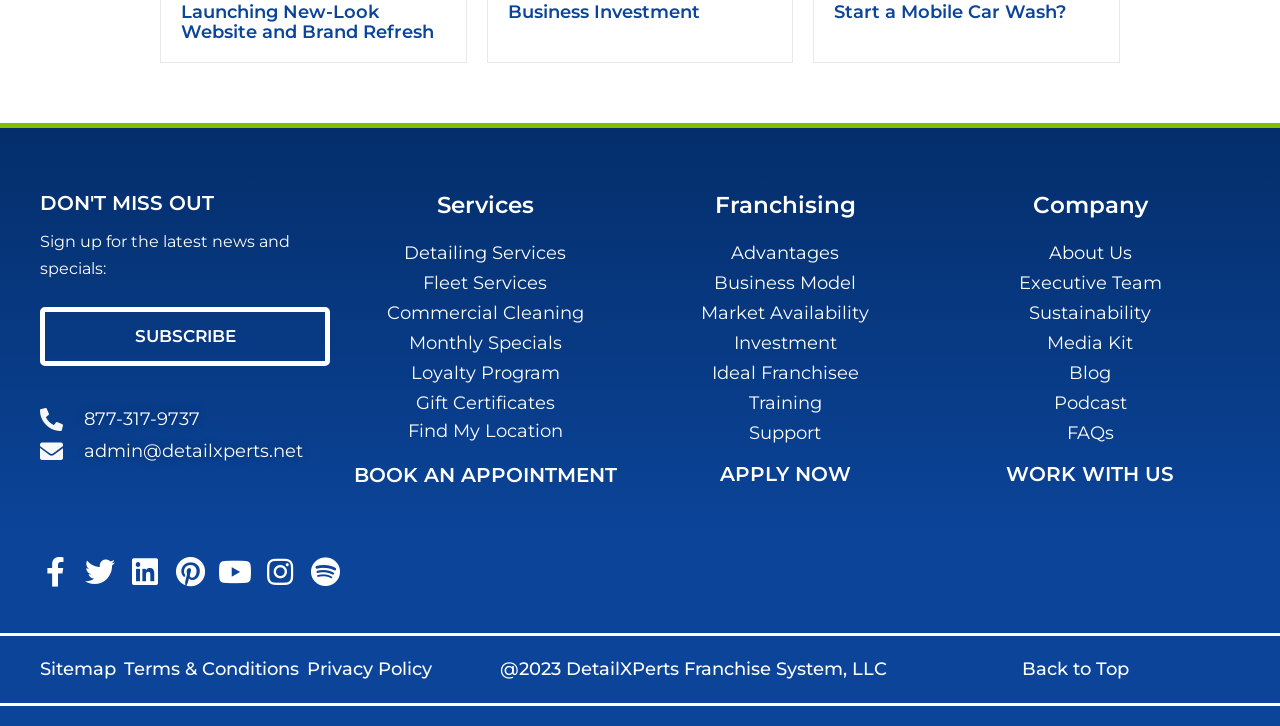Please answer the following query using a single word or phrase: 
What is the company's email address?

admin@detailxperts.net